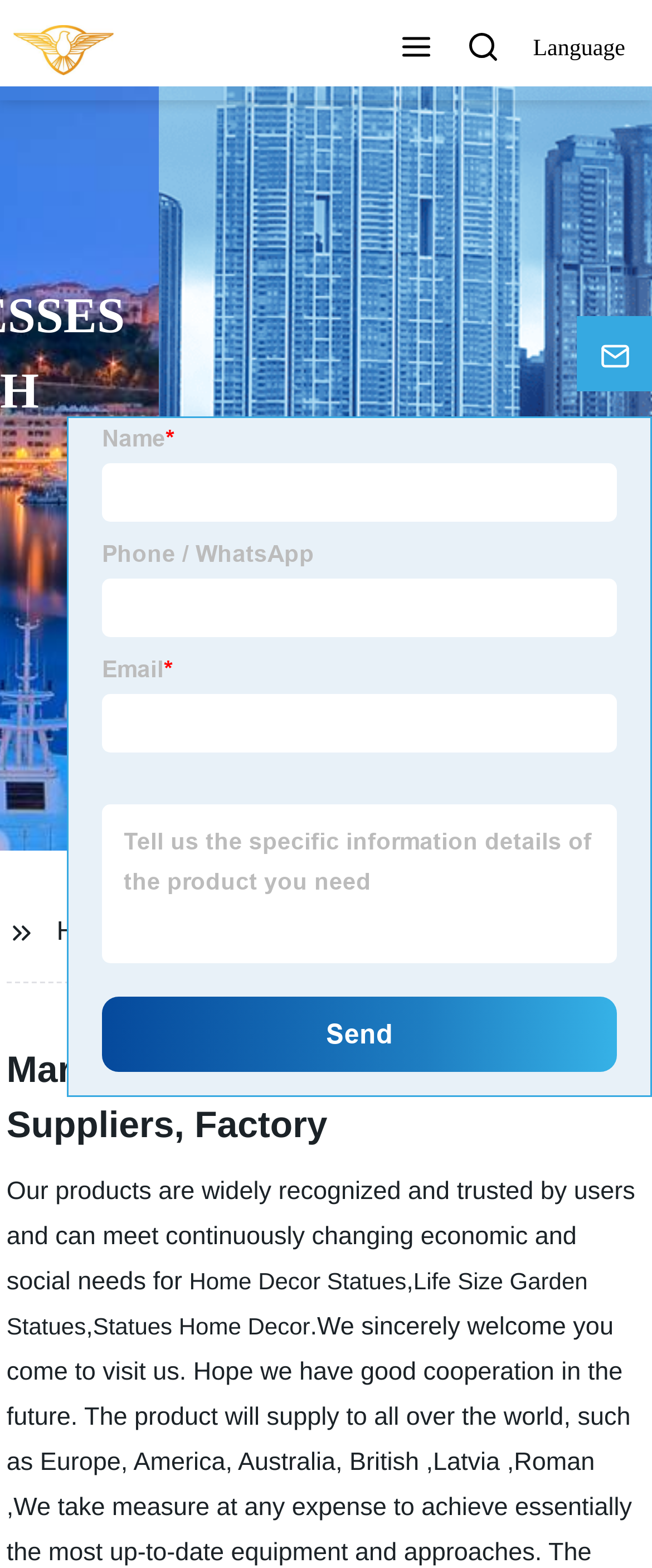Present a detailed account of what is displayed on the webpage.

The webpage appears to be a product manufacturer's website, specifically showcasing marble monuments. At the top, there are three buttons: a blank button, a "Search" button, and a "Language" button, aligned horizontally. 

Below these buttons, there is a large region that occupies the majority of the page. Within this region, there is a heading that reads "11 YEARS OF INDUSTRY EXPERIENCE" and a link to "View All Products". 

On the left side of the page, there are two buttons, one enabled and the other disabled, positioned vertically. 

To the right of these buttons, there is an image, followed by three links: "Home", "Marble Monument", and another image. 

Further down, there is a main heading that reads "Marble Monument - Manufacturers, Suppliers, Factory". 

Below this heading, there is a paragraph of text that describes the products, stating that they are widely recognized and trusted by users and can meet continuously changing economic and social needs. This text is followed by three links: "Home Decor Statues", "Life Size Garden Statues", and "Statues Home Decor", separated by commas. 

On the right side of the page, there is an iframe that occupies a significant portion of the page. At the bottom right, there is a "Top" button.